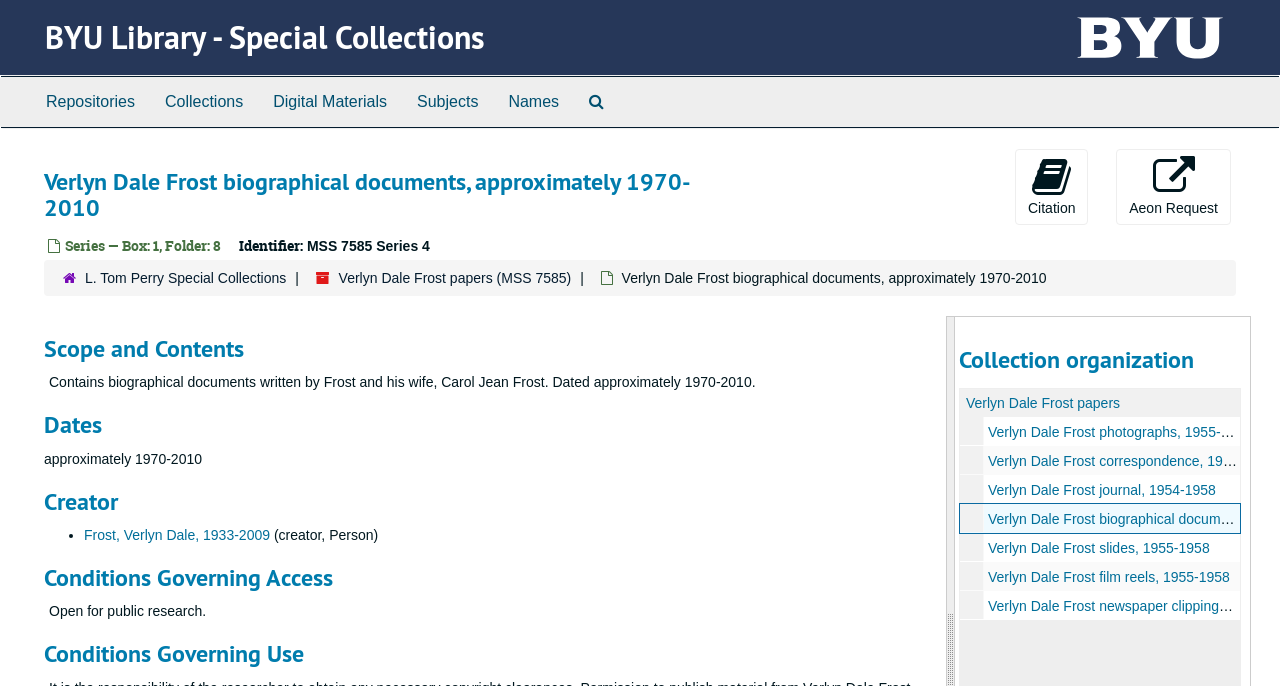Pinpoint the bounding box coordinates of the area that should be clicked to complete the following instruction: "Explore L. Tom Perry Special Collections". The coordinates must be given as four float numbers between 0 and 1, i.e., [left, top, right, bottom].

[0.066, 0.393, 0.224, 0.417]